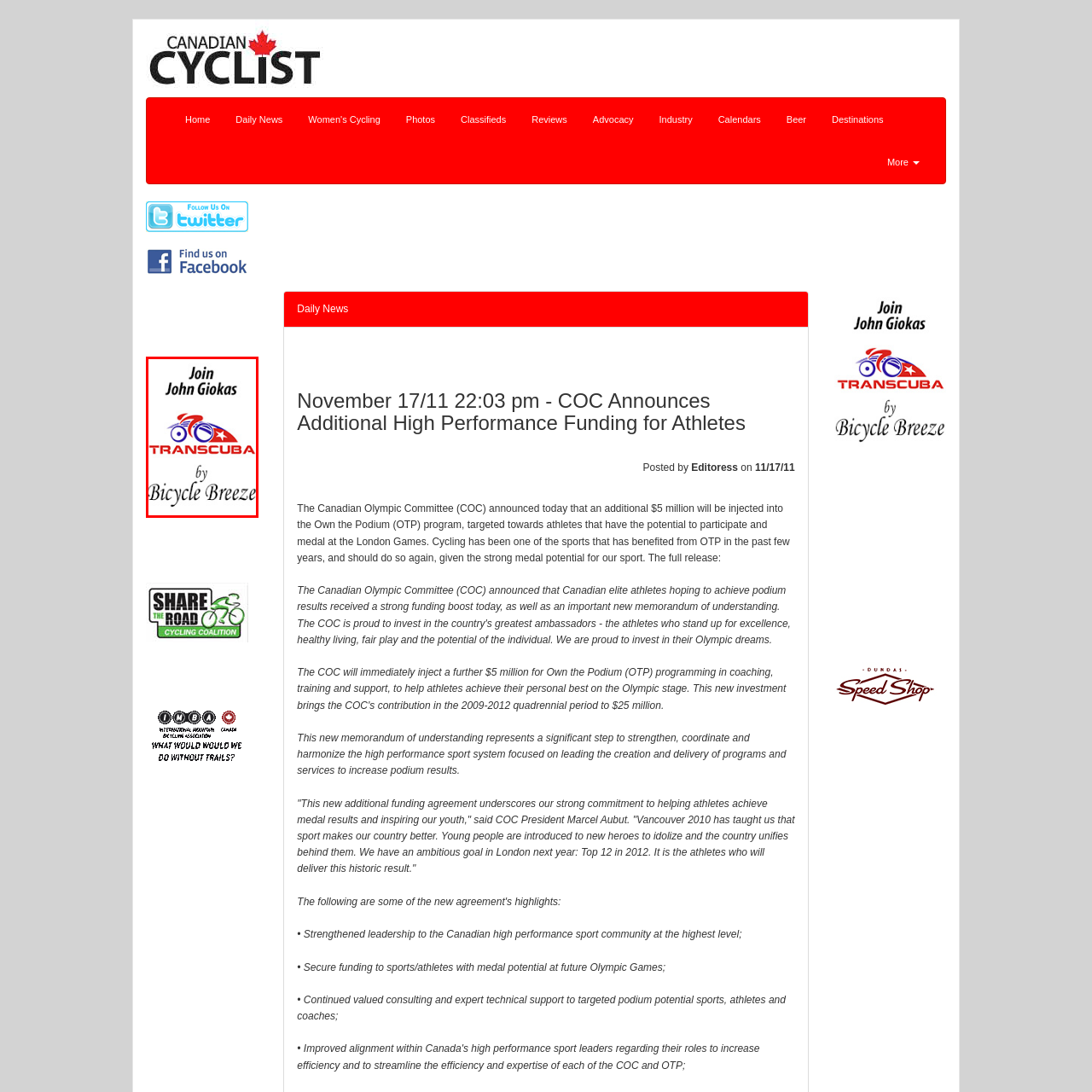Please examine the image within the red bounding box and provide an answer to the following question using a single word or phrase:
Who is leading the guided experience?

John Giokas